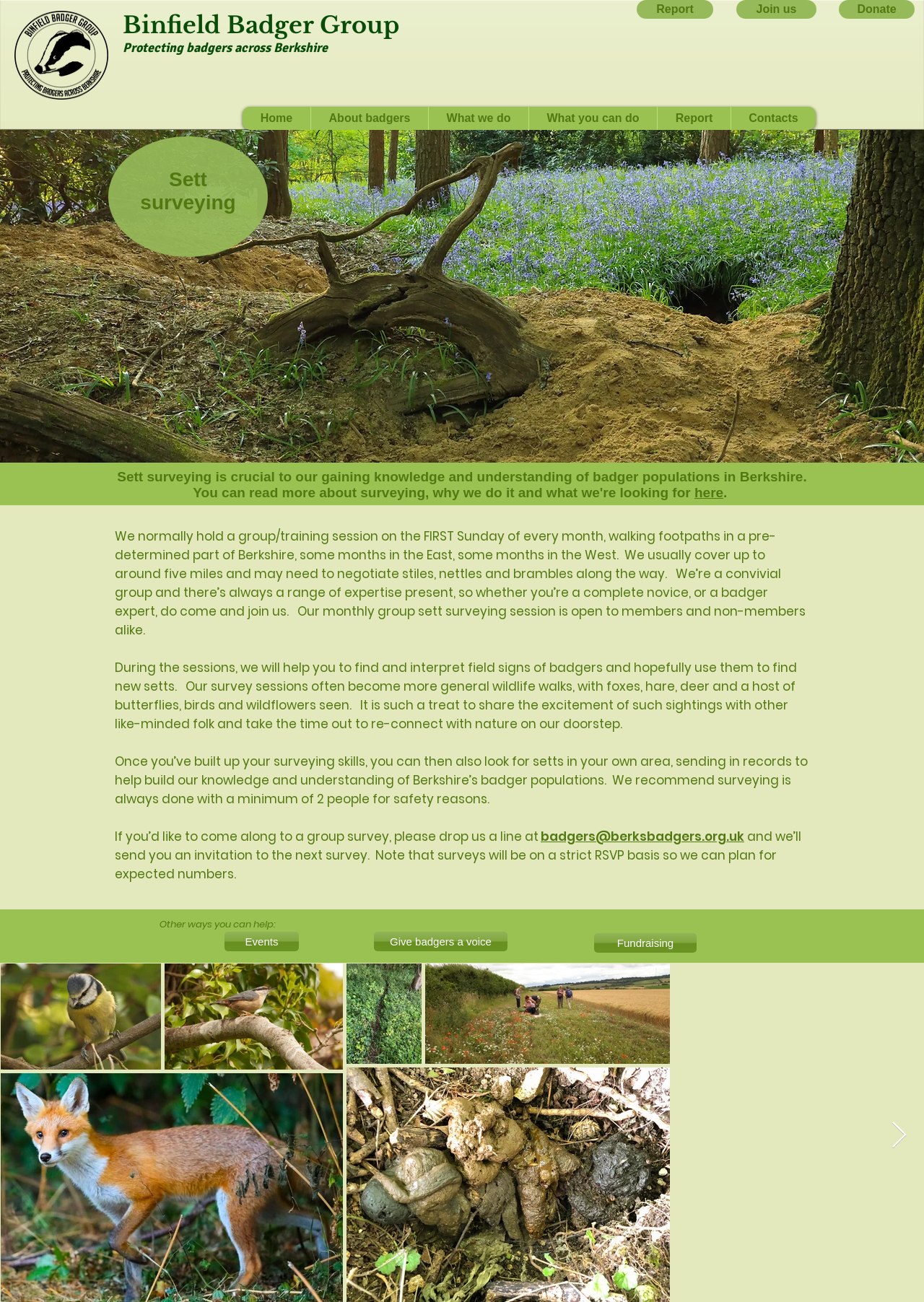What is the name of the organization?
Please give a detailed and thorough answer to the question, covering all relevant points.

The name of the organization can be found in the heading element 'Binfield Badger Group' which is located at the top of the webpage, indicating that it is the title of the organization.